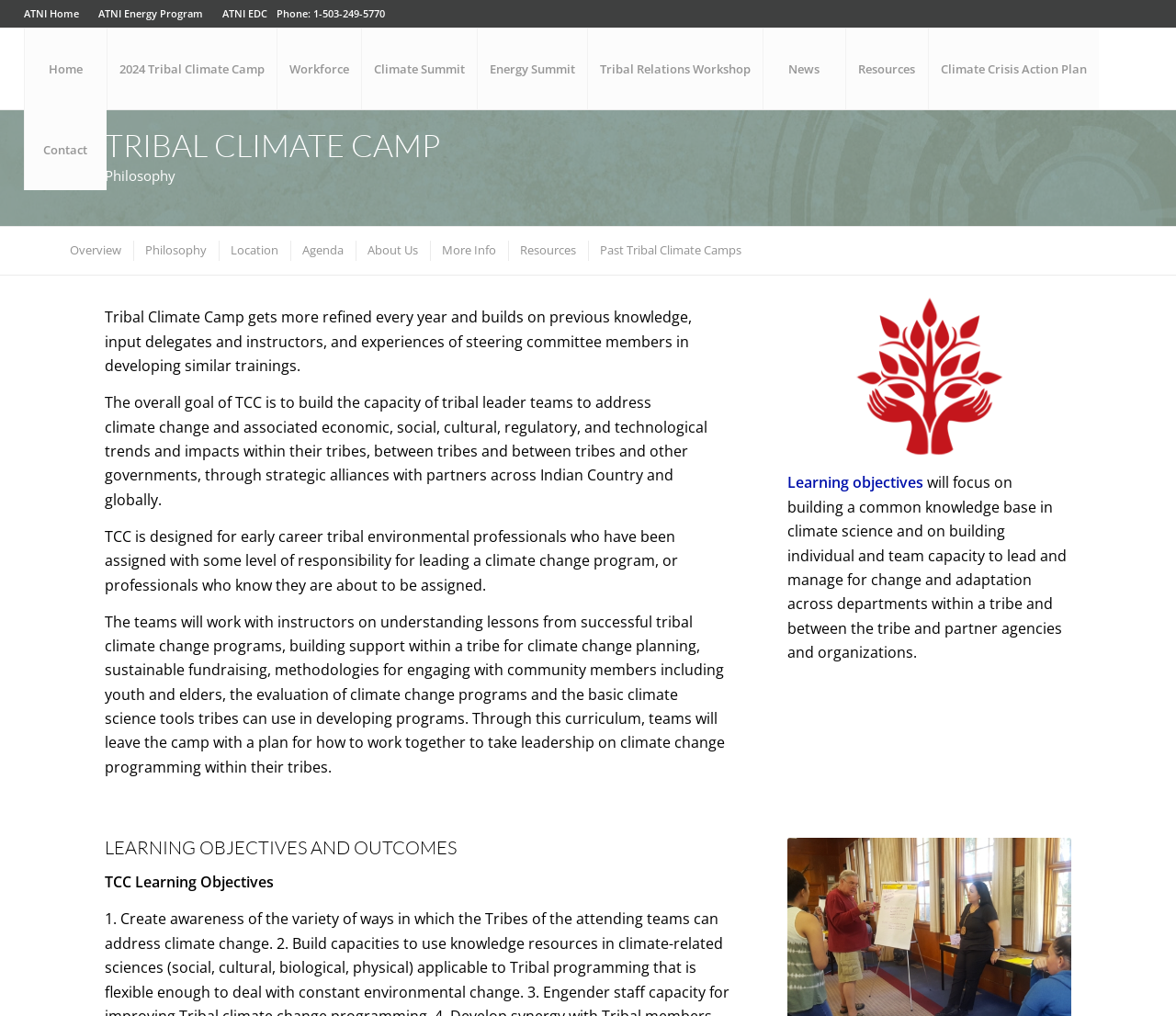Can you identify the bounding box coordinates of the clickable region needed to carry out this instruction: 'Click on ATNI Home'? The coordinates should be four float numbers within the range of 0 to 1, stated as [left, top, right, bottom].

[0.02, 0.009, 0.075, 0.018]